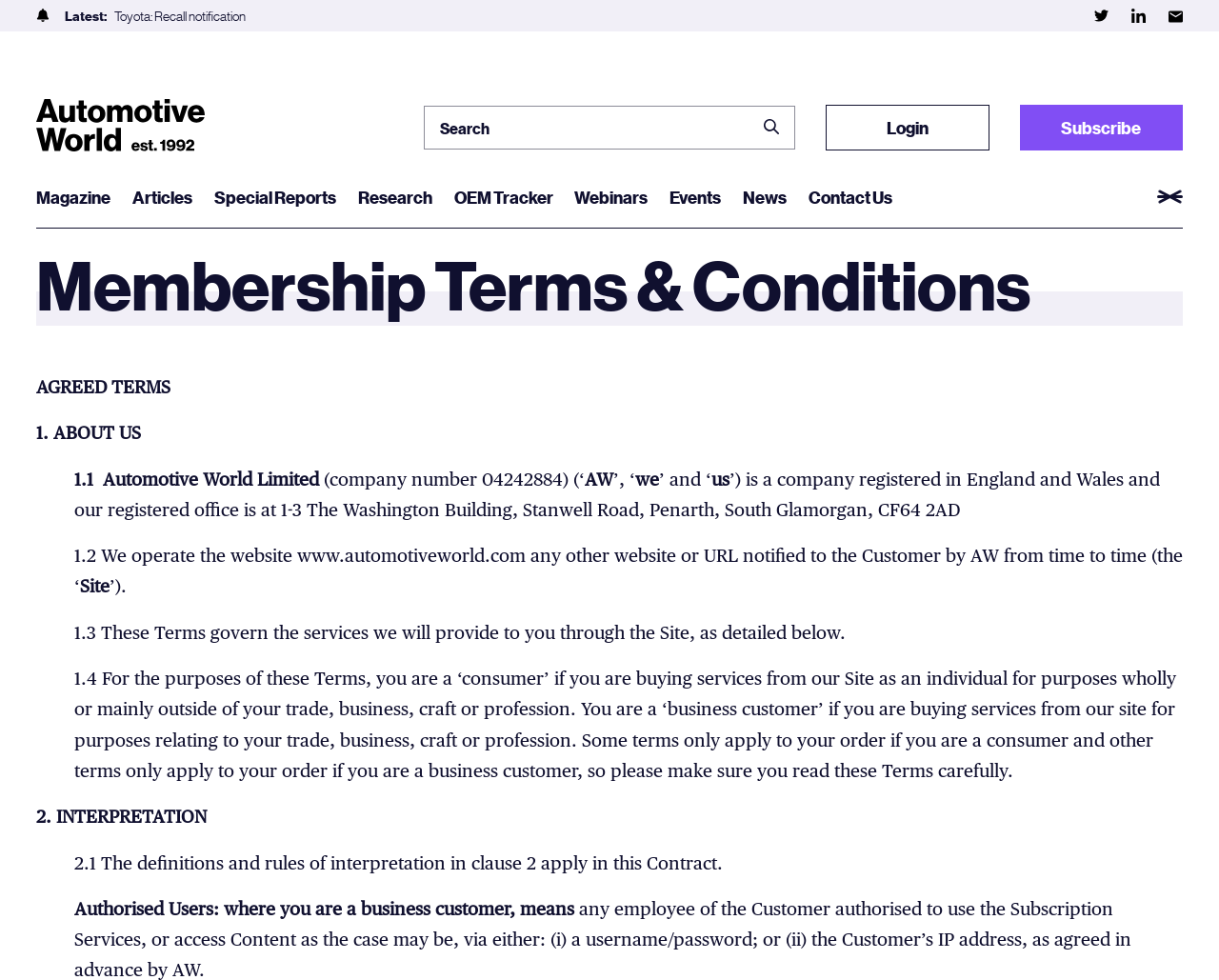Please find the bounding box coordinates of the clickable region needed to complete the following instruction: "Search for something". The bounding box coordinates must consist of four float numbers between 0 and 1, i.e., [left, top, right, bottom].

[0.347, 0.093, 0.653, 0.168]